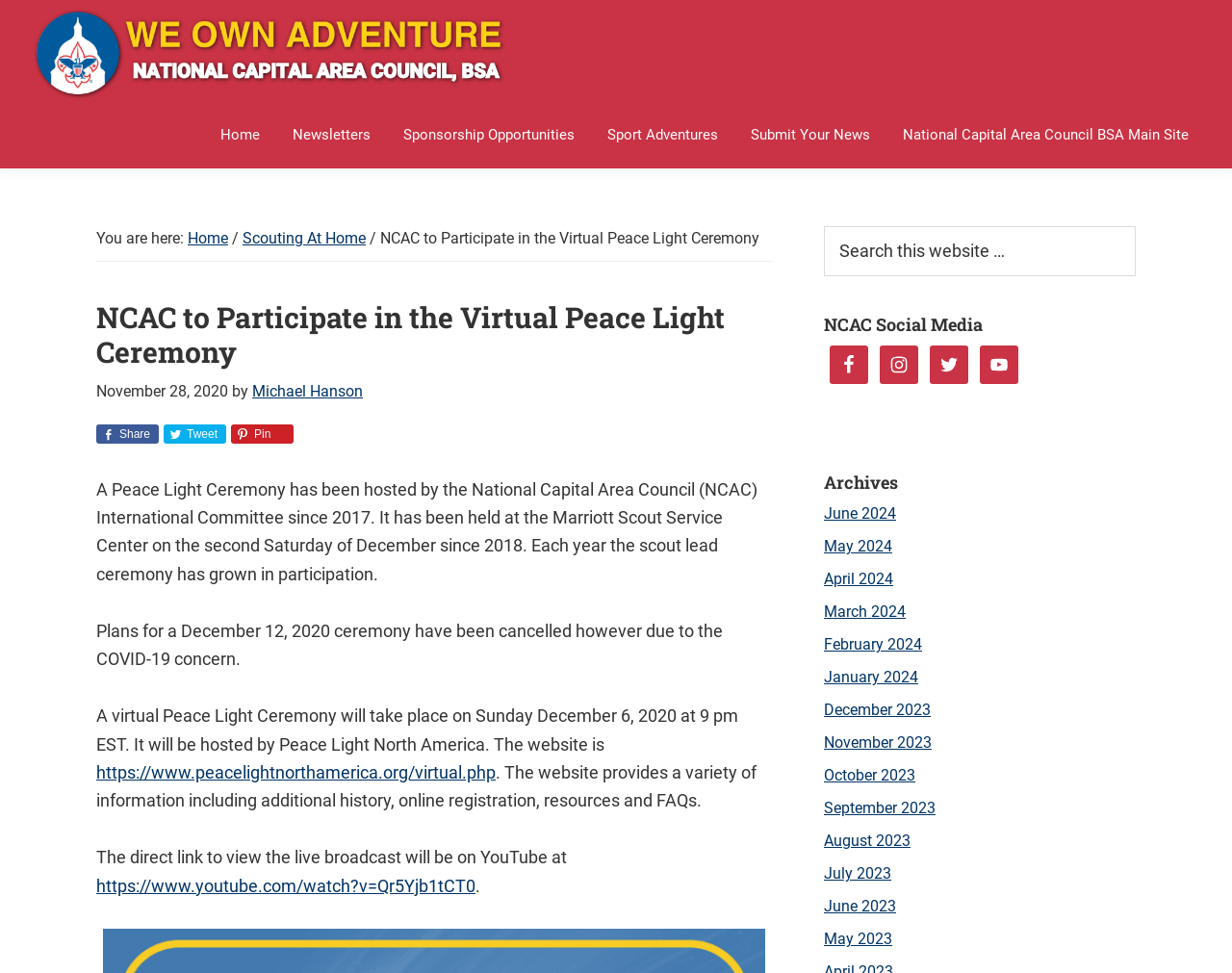What is the website for the virtual ceremony?
Using the information presented in the image, please offer a detailed response to the question.

The webpage provides a link to the website for the virtual ceremony, which is https://www.peacelightnorthamerica.org/virtual.php, so the website for the virtual ceremony is this link.